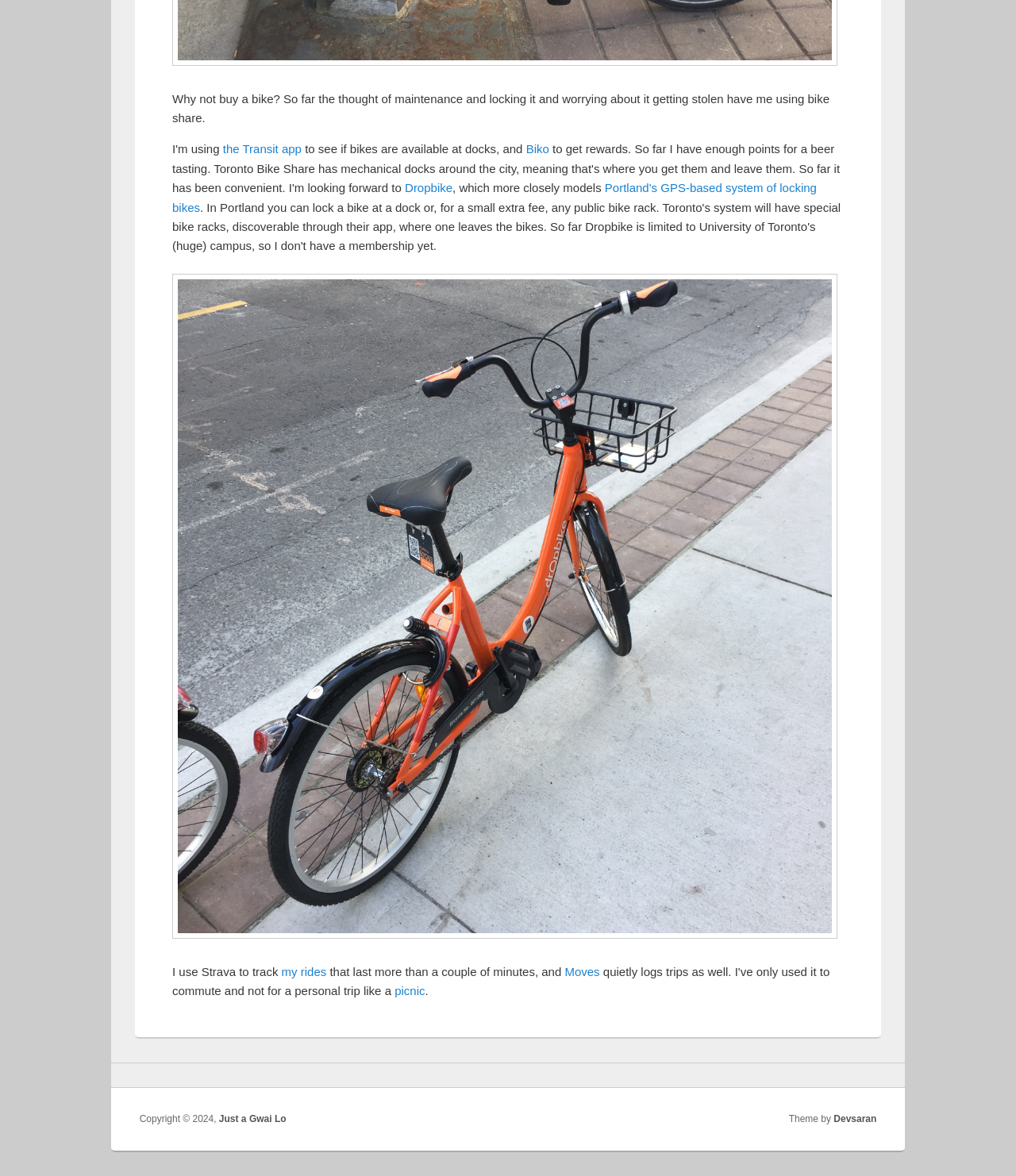Pinpoint the bounding box coordinates of the element that must be clicked to accomplish the following instruction: "Visit the Biko website". The coordinates should be in the format of four float numbers between 0 and 1, i.e., [left, top, right, bottom].

[0.518, 0.121, 0.54, 0.133]